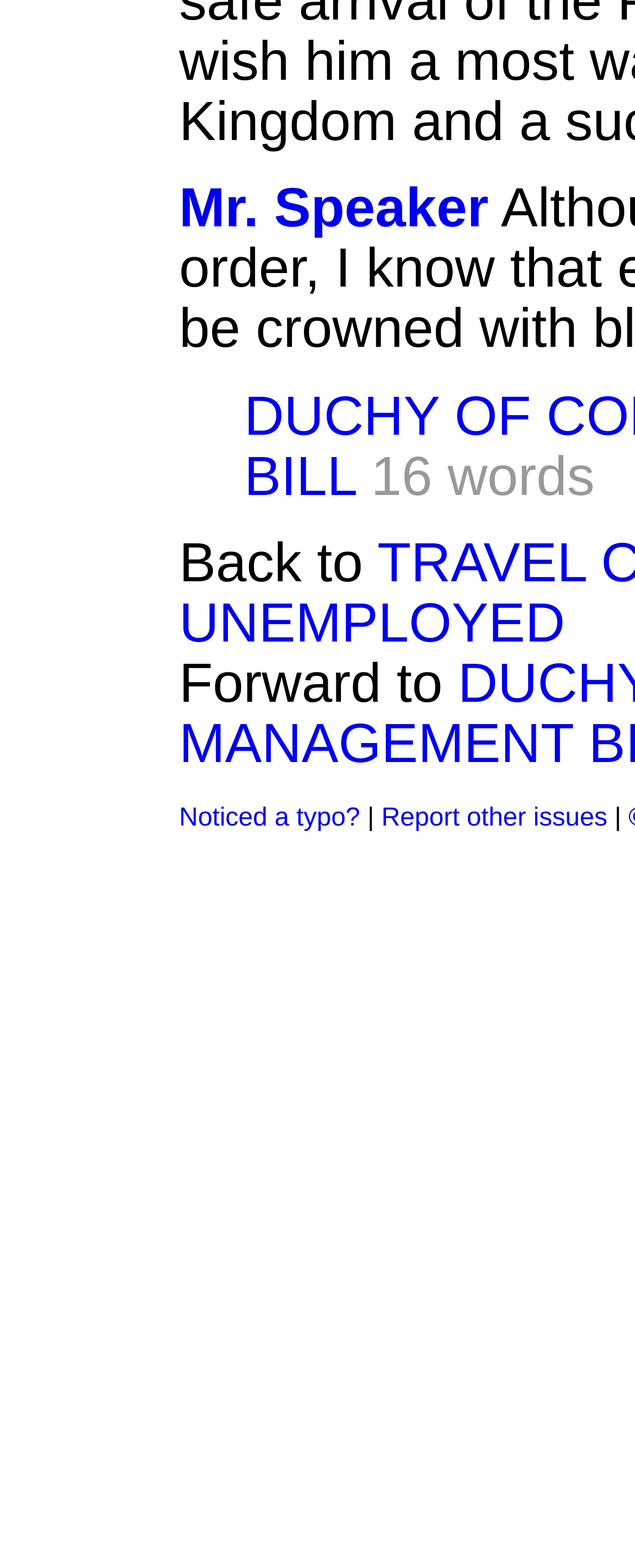Given the element description, predict the bounding box coordinates in the format (top-left x, top-left y, bottom-right x, bottom-right y). Make sure all values are between 0 and 1. Here is the element description: Mr. Speaker

[0.282, 0.114, 0.77, 0.153]